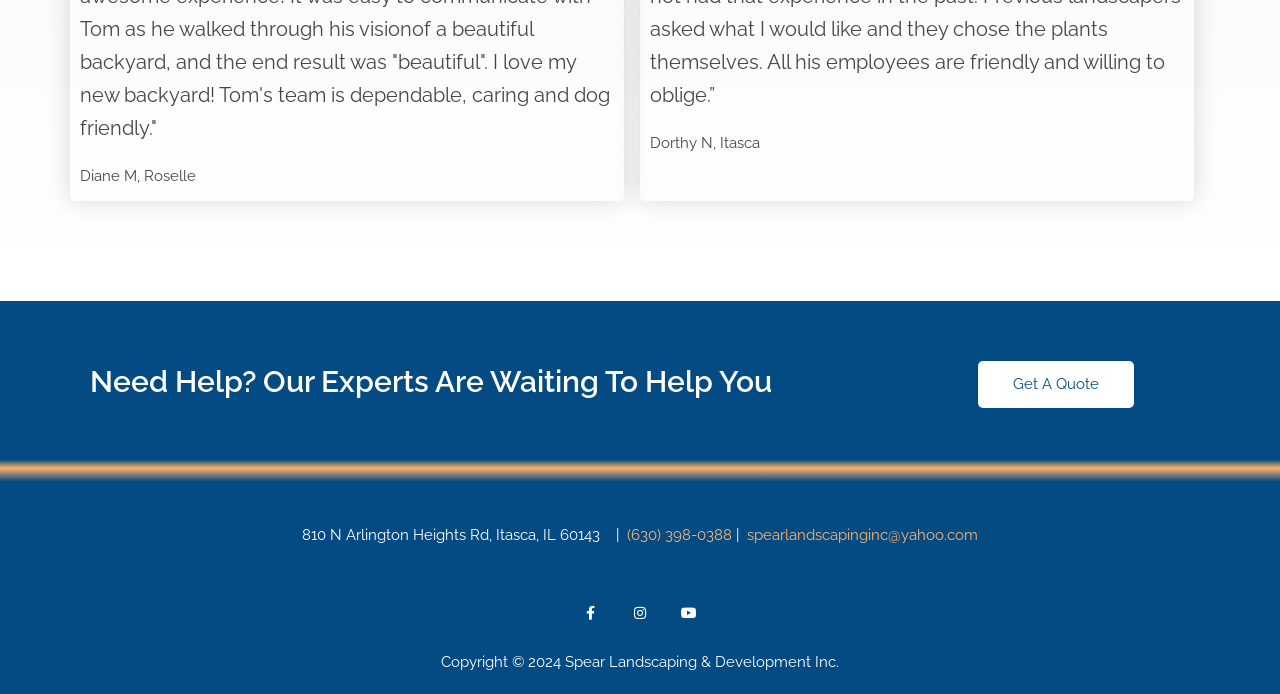Answer the question briefly using a single word or phrase: 
What is the address?

810 N Arlington Heights Rd, Itasca, IL 60143